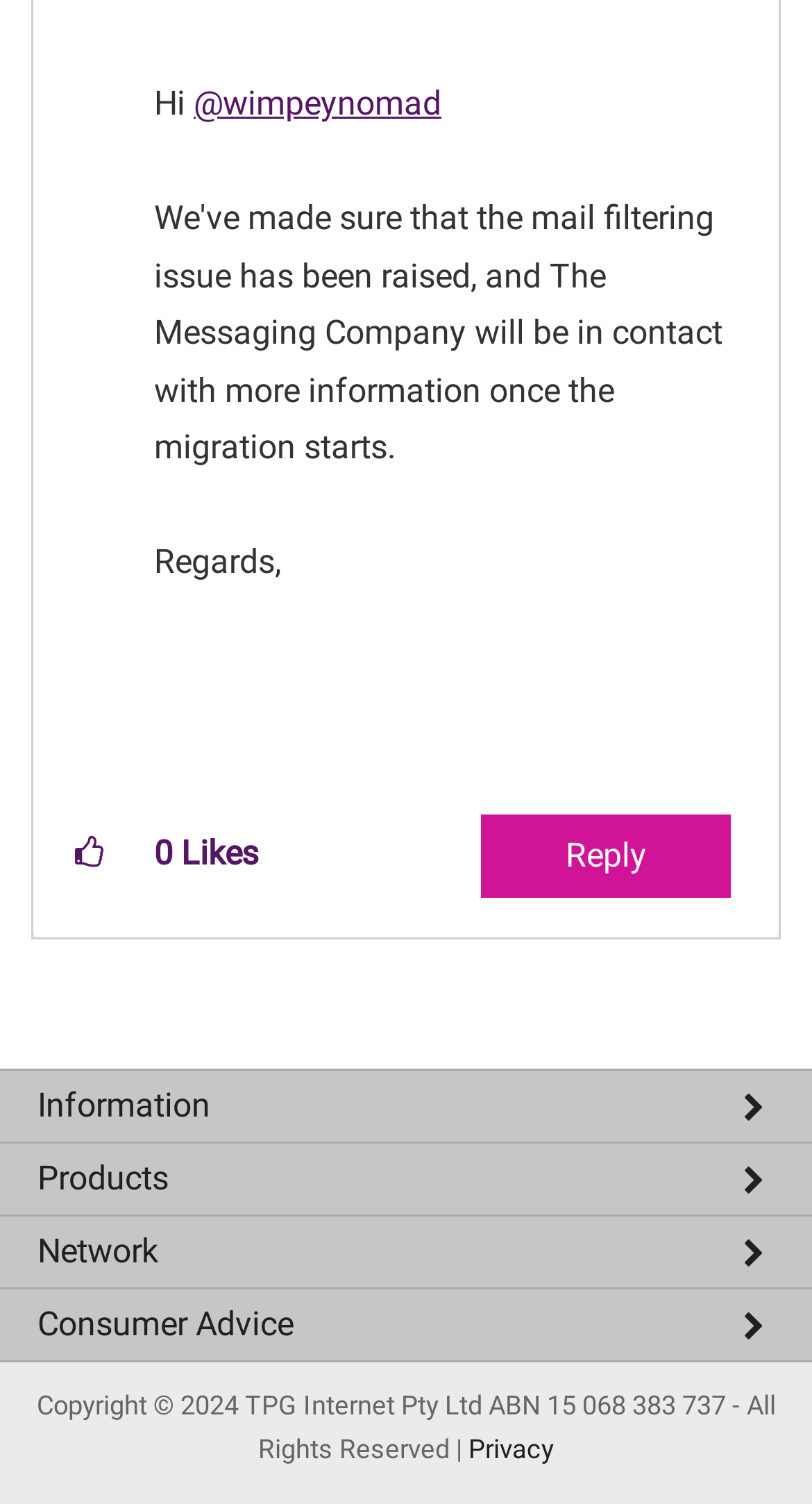What is the link at the bottom right?
Please provide a comprehensive answer based on the details in the screenshot.

The link at the bottom right is the 'Privacy' link, which is located in the element with the text 'Privacy' and has a bounding box coordinate of [0.577, 0.954, 0.682, 0.974].